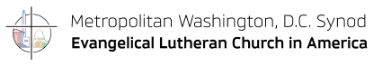Convey a detailed narrative of what is depicted in the image.

The image displays the logo for the Metropolitan Washington, D.C. Synod of the Evangelical Lutheran Church in America. The design features a distinct emblem that incorporates a cross, symbolizing the Christian faith, alongside a representation of various church-related elements. This logo serves as a visual identifier for the Synod, which is actively engaged in promoting discussions and initiatives surrounding social justice issues, including a commitment to overcoming racism. The accompanying text highlights the organization’s mission and reflects its dedication to inclusivity and outreach within the community.